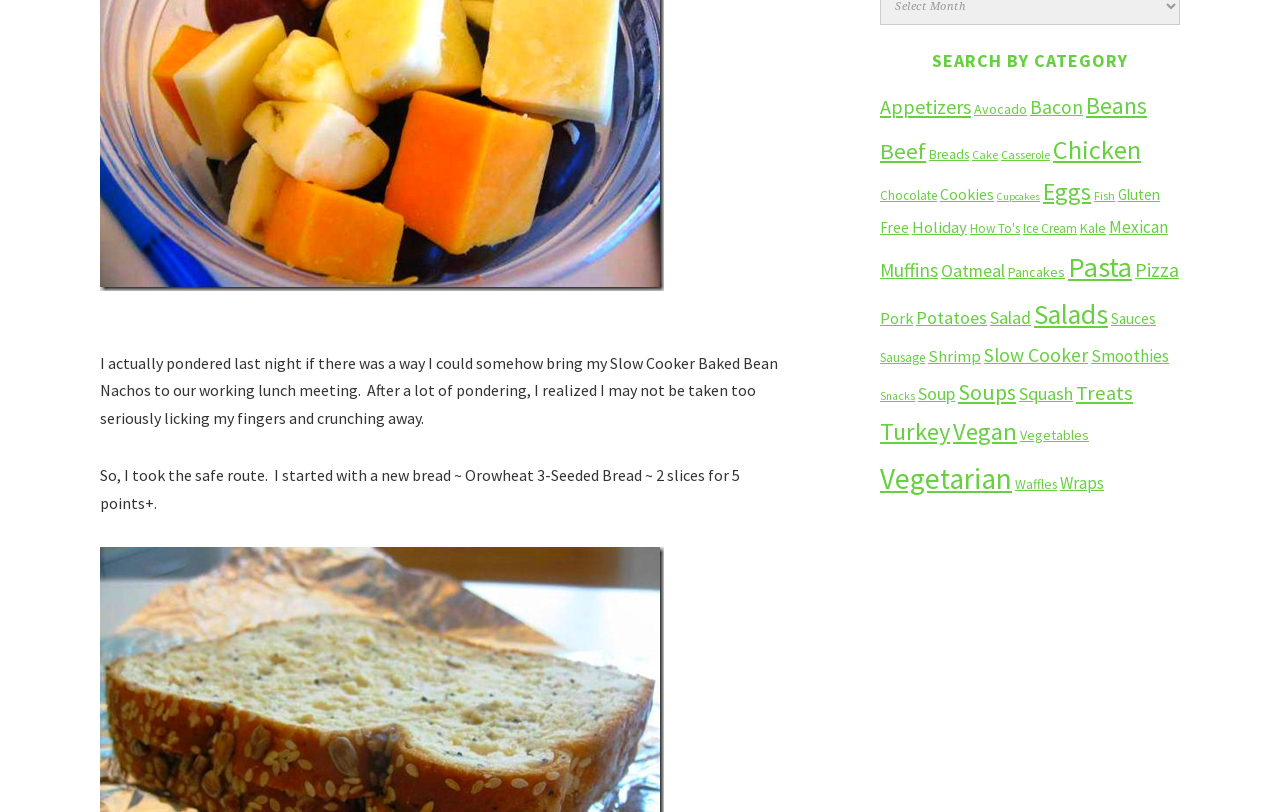What categories can users search by on this webpage?
Please provide an in-depth and detailed response to the question.

The webpage provides a list of categories that users can search by, including Appetizers, Avocado, Bacon, Beans, Beef, and many more. These categories are listed under the 'SEARCH BY CATEGORY' heading.